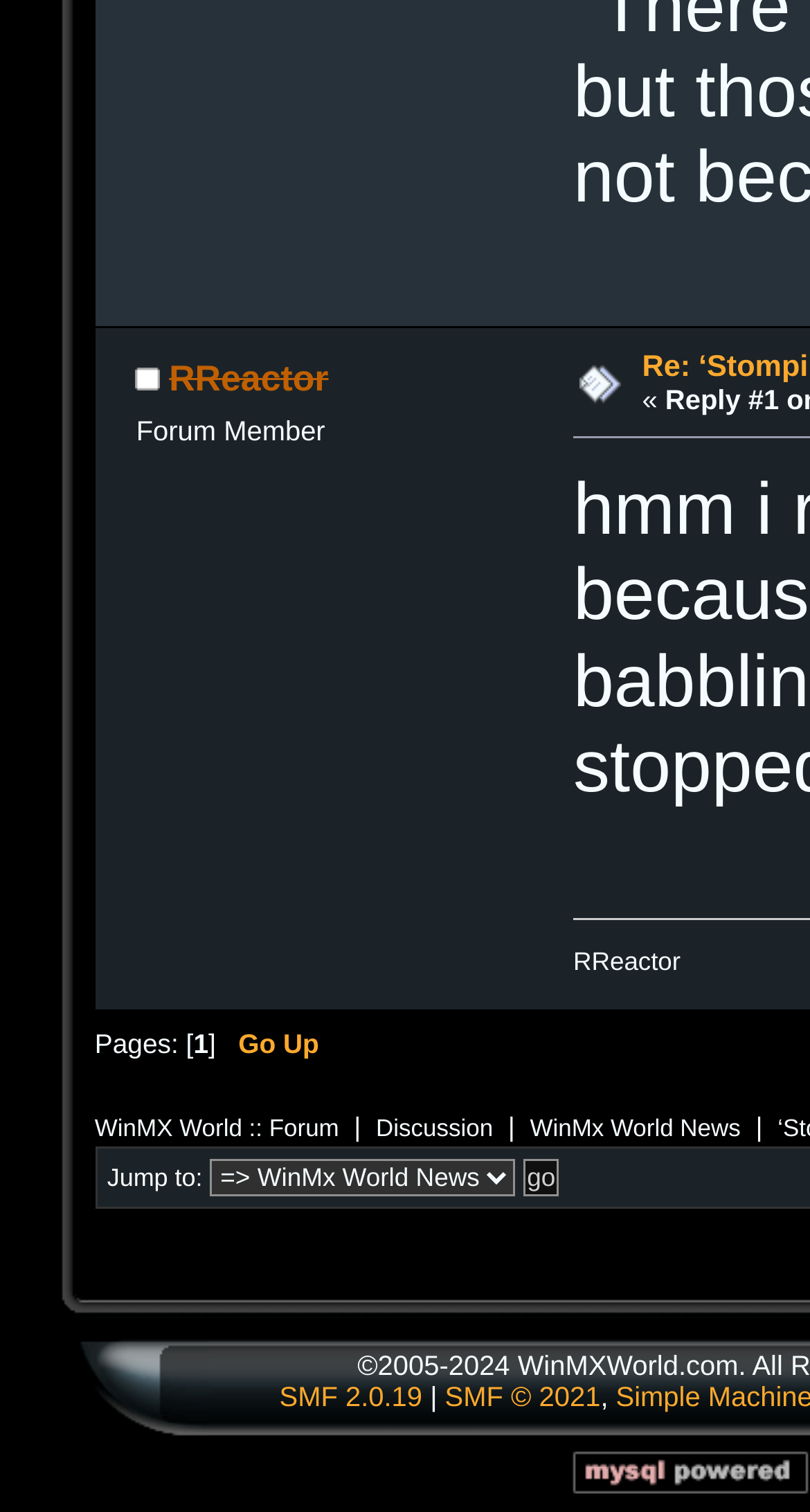What is the version of the forum software?
Please answer the question as detailed as possible based on the image.

The version of the forum software can be found at the bottom of the page, where it is stated as 'SMF 2.0.19'. This is likely a reference to the Simple Machines Forum software.